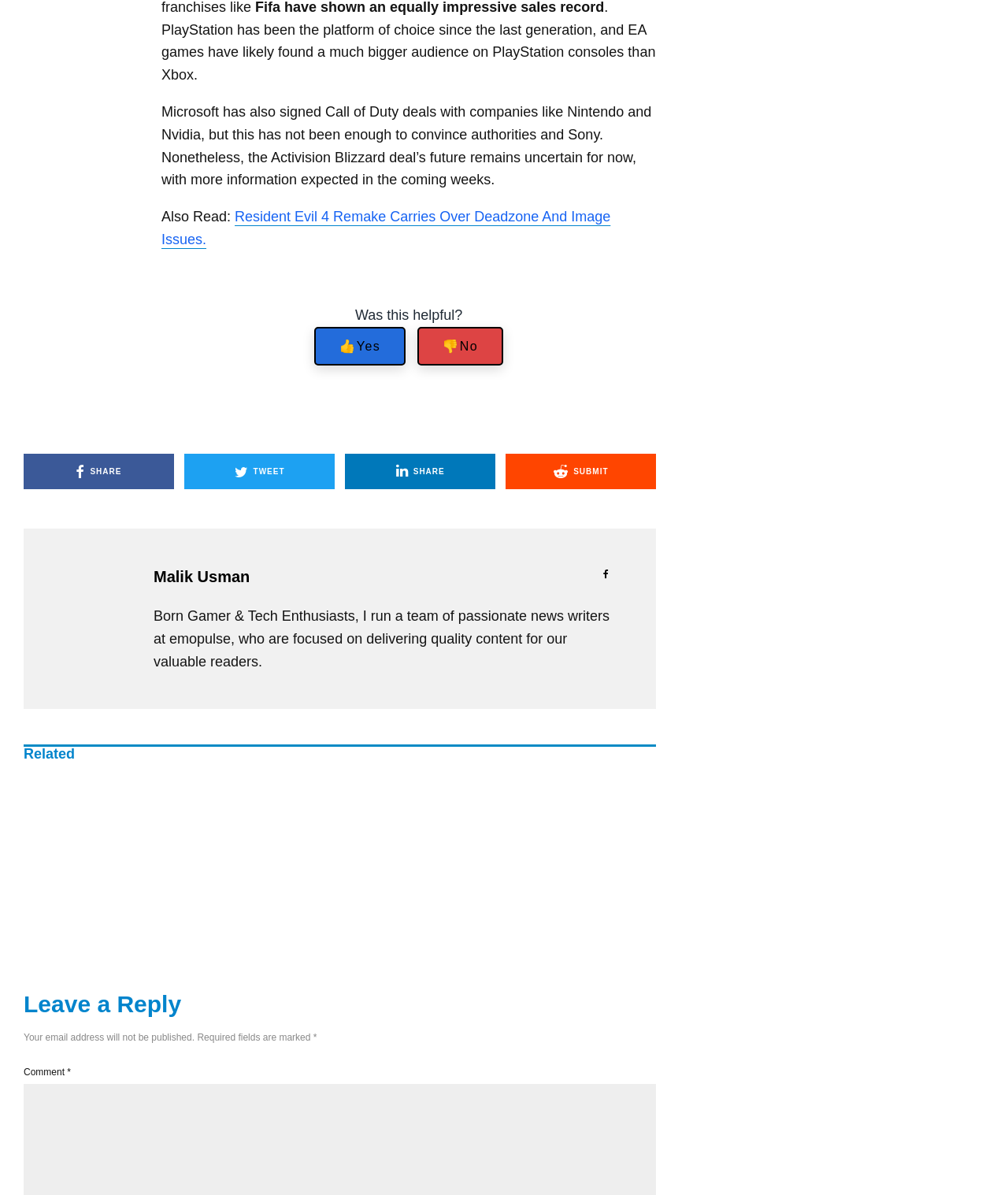Find the bounding box coordinates of the clickable region needed to perform the following instruction: "Leave a reply". The coordinates should be provided as four float numbers between 0 and 1, i.e., [left, top, right, bottom].

None